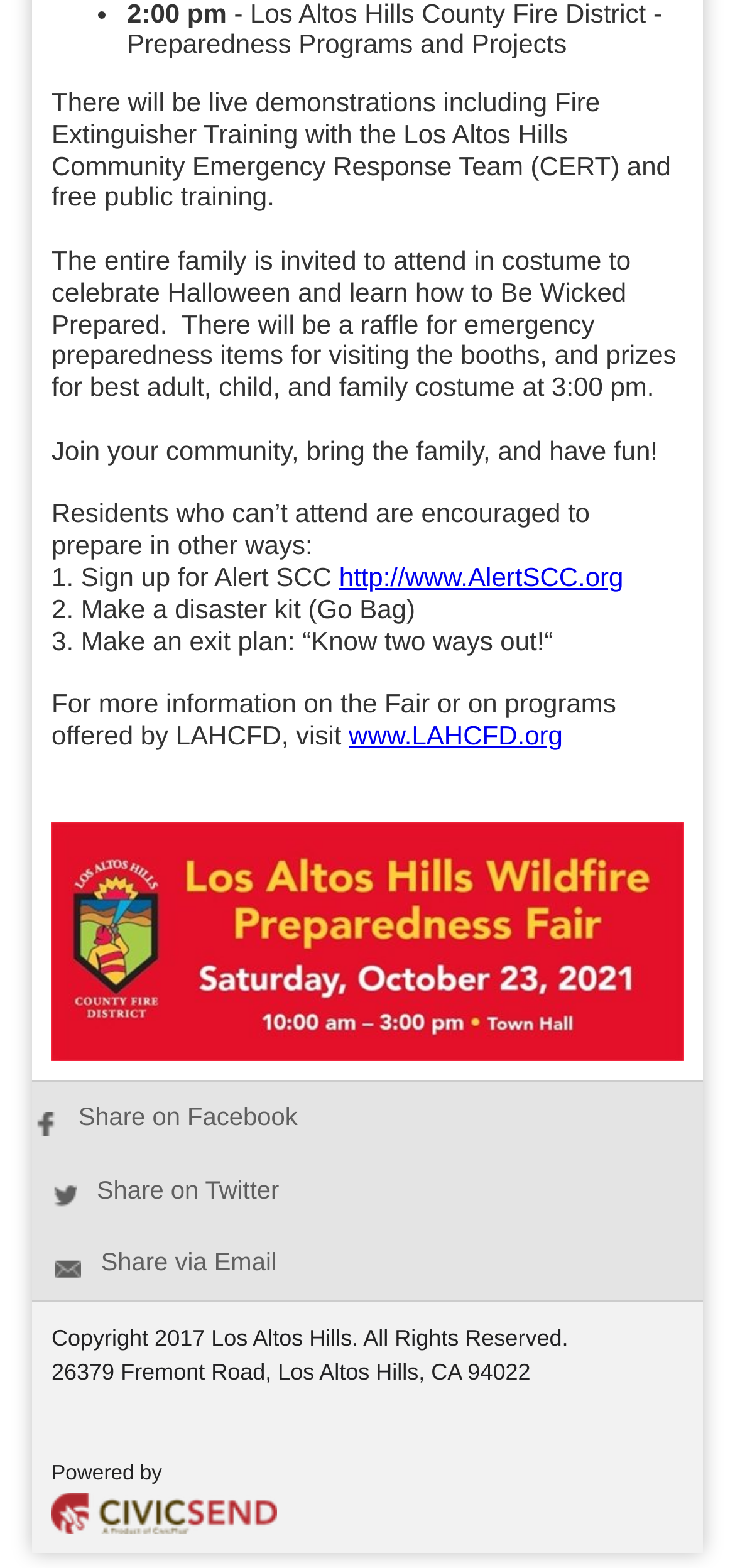Determine the bounding box coordinates of the UI element described below. Use the format (top-left x, top-left y, bottom-right x, bottom-right y) with floating point numbers between 0 and 1: http://www.AlertSCC.org

[0.461, 0.358, 0.848, 0.377]